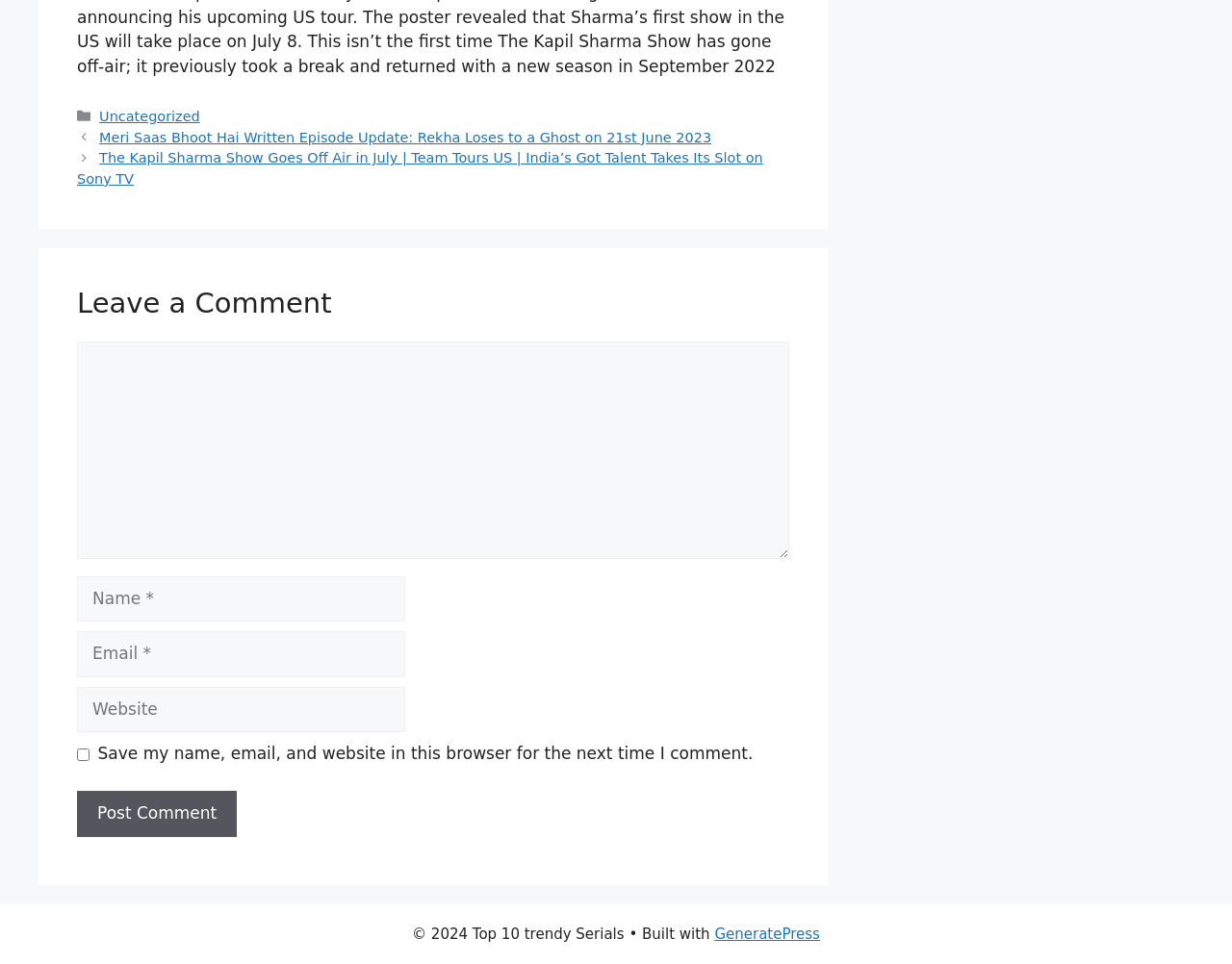What is the category of the first post?
We need a detailed and exhaustive answer to the question. Please elaborate.

I determined the answer by looking at the link element with the text 'Uncategorized' which is a child of the 'FooterAsNonLandmark' element with the description 'Entry meta'. This suggests that 'Uncategorized' is a category of a post.